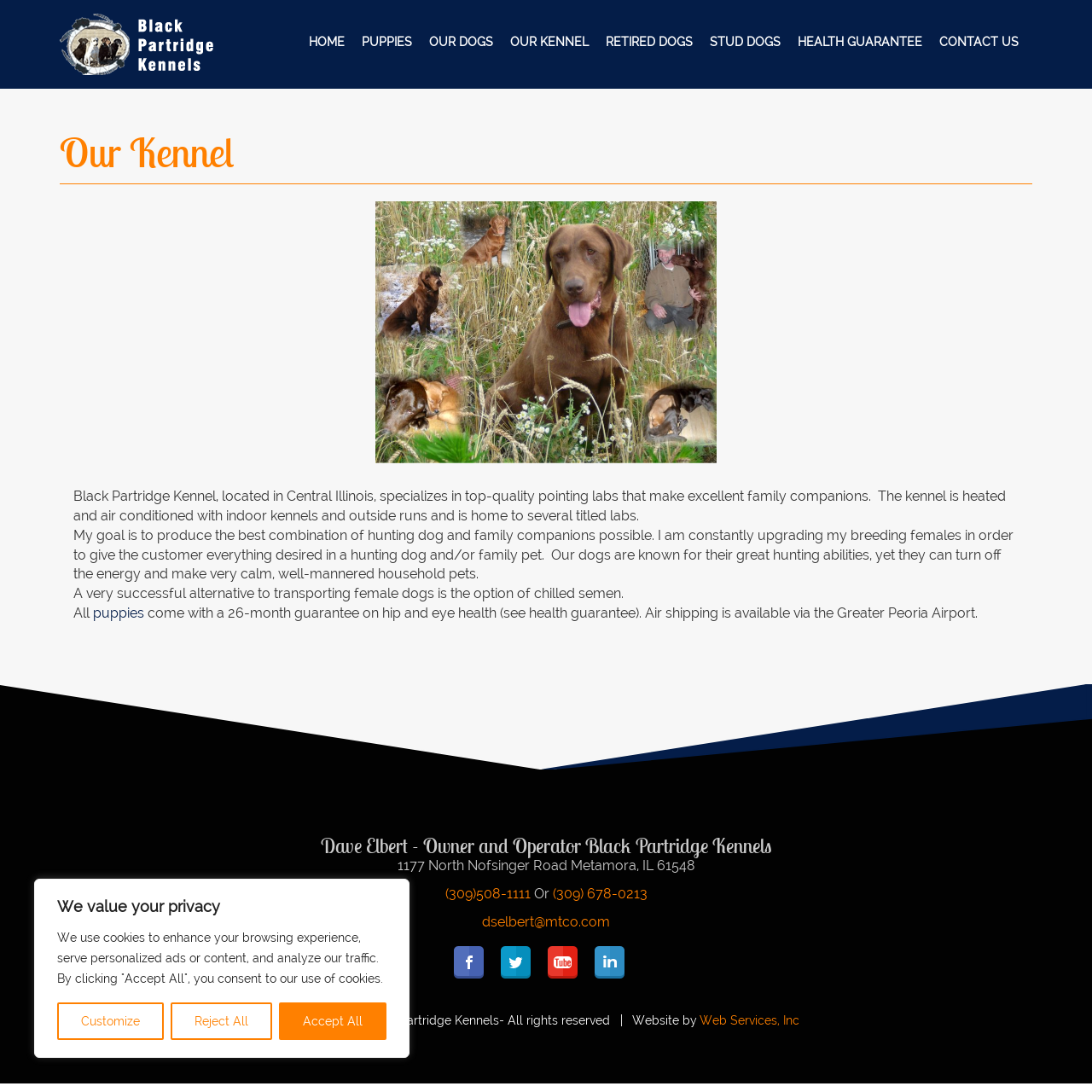Create an in-depth description of the webpage, covering main sections.

This webpage is about Black Partridge Kennel, a breeder of top-quality pointing labs located in Central Illinois. At the top of the page, there is a cookie consent notification with three buttons: Customize, Reject All, and Accept All. Below this notification, there is a horizontal navigation menu with links to different sections of the website, including HOME, PUPPIES, OUR DOGS, OUR KENNEL, RETIRED DOGS, STUD DOGS, HEALTH GUARANTEE, and CONTACT US.

The main content of the page is divided into two sections. On the left side, there is an image, and on the right side, there is a heading "Our Kennel" followed by three paragraphs of text. The first paragraph describes the kennel's location and facilities. The second paragraph explains the breeder's goal of producing high-quality hunting dogs that also make great family pets. The third paragraph mentions the option of chilled semen as an alternative to transporting female dogs.

Below these paragraphs, there is a link to "puppies" and a description of the health guarantee and shipping options. There is also a large image that spans the entire width of the page.

Further down, there is a section with the owner's information, including name, address, phone numbers, and email address. There are also links to the kennel's social media profiles, including Facebook, Twitter, YouTube, and LinkedIn.

At the very bottom of the page, there is a copyright notice and a credit to the website designer, Web Services, Inc.